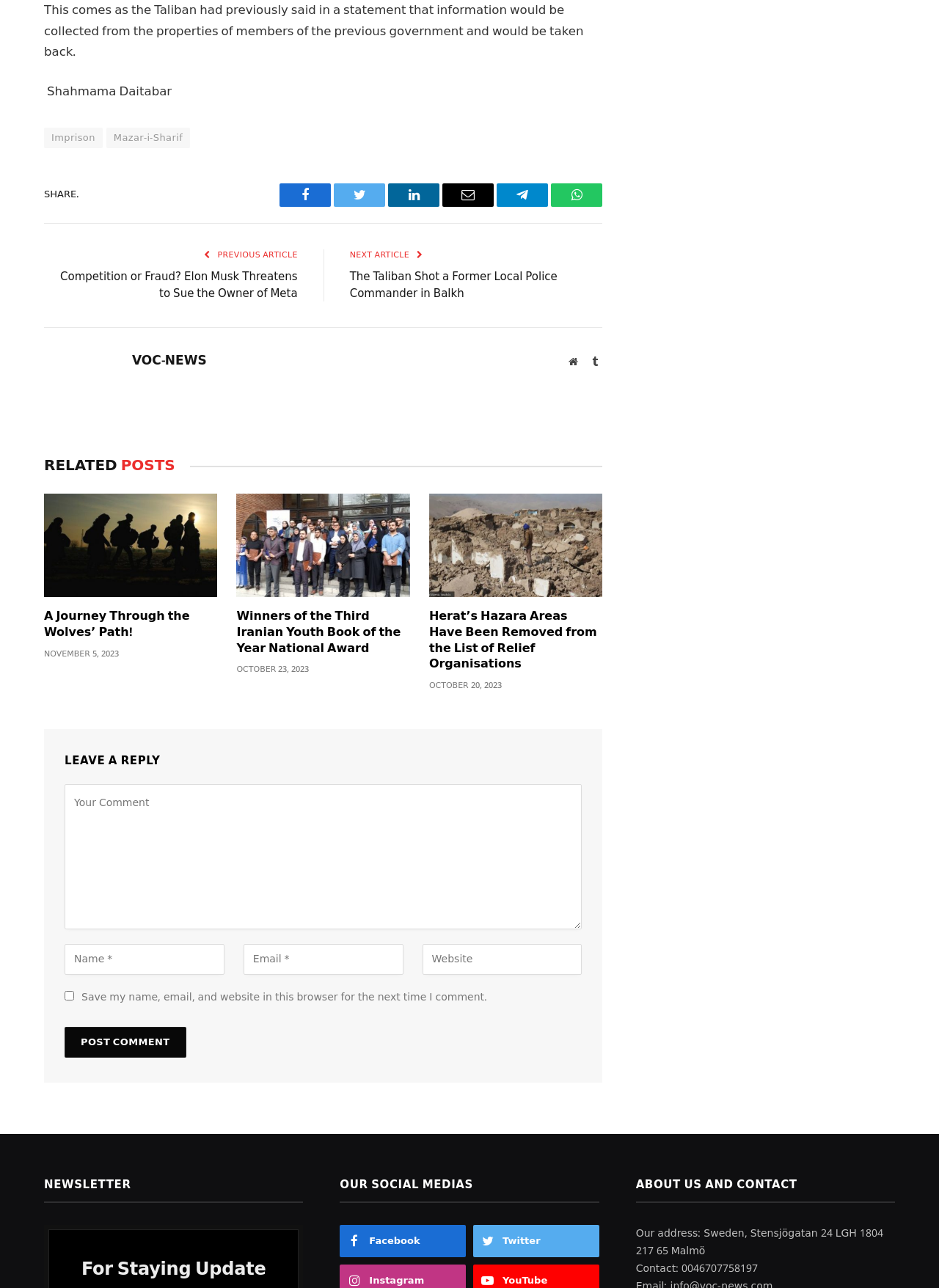Can you identify the bounding box coordinates of the clickable region needed to carry out this instruction: 'Post a comment'? The coordinates should be four float numbers within the range of 0 to 1, stated as [left, top, right, bottom].

[0.069, 0.797, 0.198, 0.821]